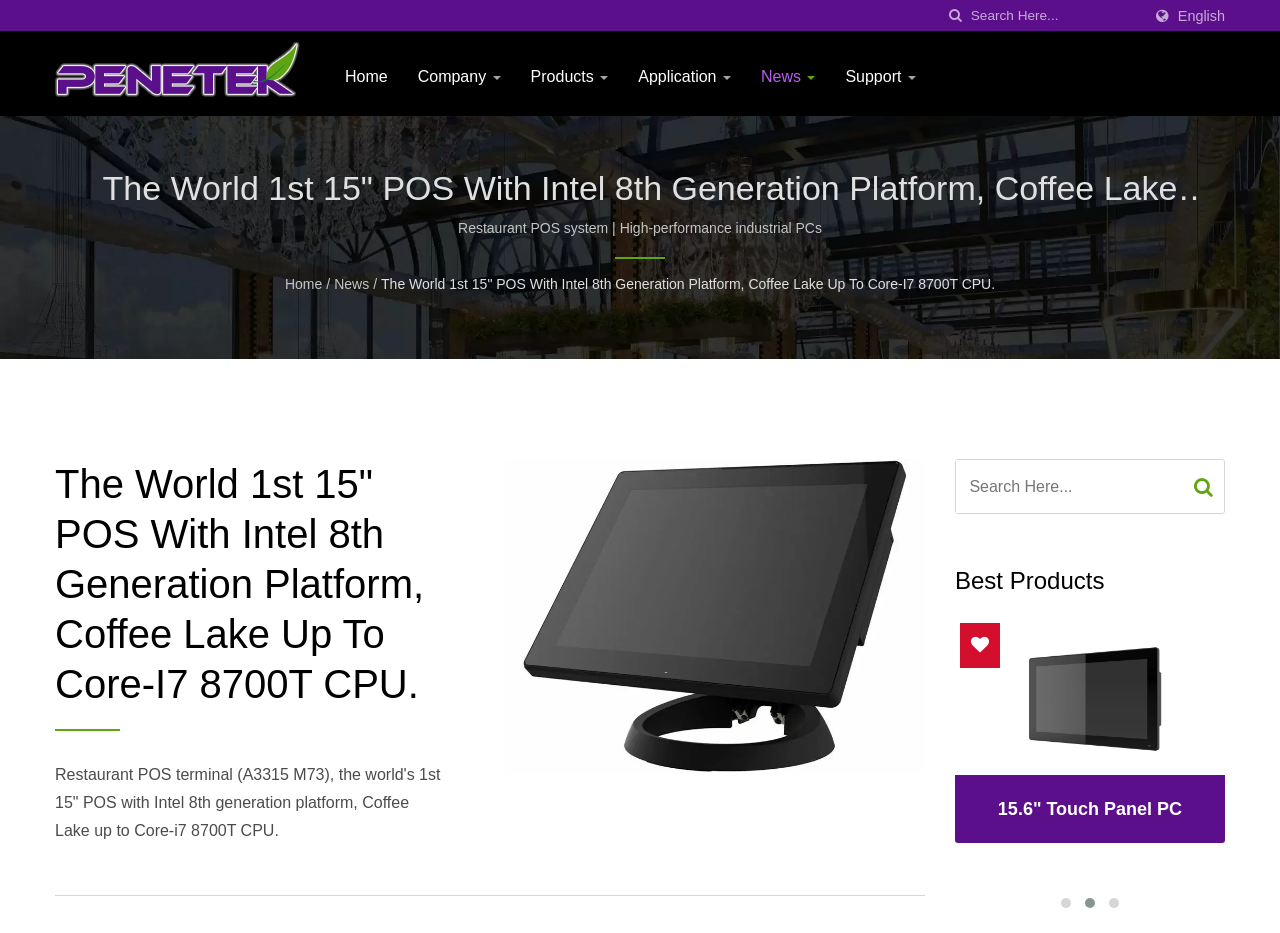Create a detailed narrative describing the layout and content of the webpage.

This webpage is about Penetek Technology, Inc., a Taiwanese manufacturer specializing in designing and manufacturing Point of Services (POS) systems and hardware. At the top left corner, there is a link to switch the language to English. Next to it, there is a search bar with a placeholder text "Search Here..." and a search button.

Below the search bar, there is a horizontal menu with links to different sections of the website, including Home, Company, Products, Application, News, and Support. 

The main content of the webpage is divided into two sections. The left section has a heading that reads "The World 1st 15" POS With Intel 8th Generation Platform, Coffee Lake Up To Core-I7 8700T CPU." and a subheading that reads "Custom Touchscreen POS Terminals For Enhanced Retail Efficiency". Below the heading, there is a paragraph of text that describes the product.

The right section has a heading that reads "Restaurant POS system | High-performance industrial PCs". Below the heading, there is an image of a restaurant POS system, and a heading that reads "The World 1st 15" POS With Intel 8th Generation Platform, Coffee Lake Up To Core-I7 8700T CPU.".

Further down the page, there is a section with a heading that reads "Best Products". This section features four products, each with an image and a link to the product page. The products are Restaurant POS, 15" Modular POS Terminal, 15.6" Touch Panel PC, and another Restaurant POS.

At the bottom of the page, there is a search bar and a search button, similar to the one at the top.